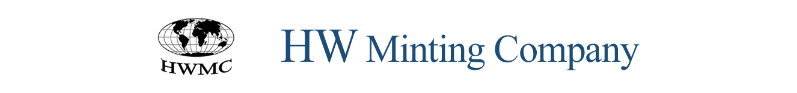Use a single word or phrase to answer the question:
What does the globe icon represent?

Global outreach